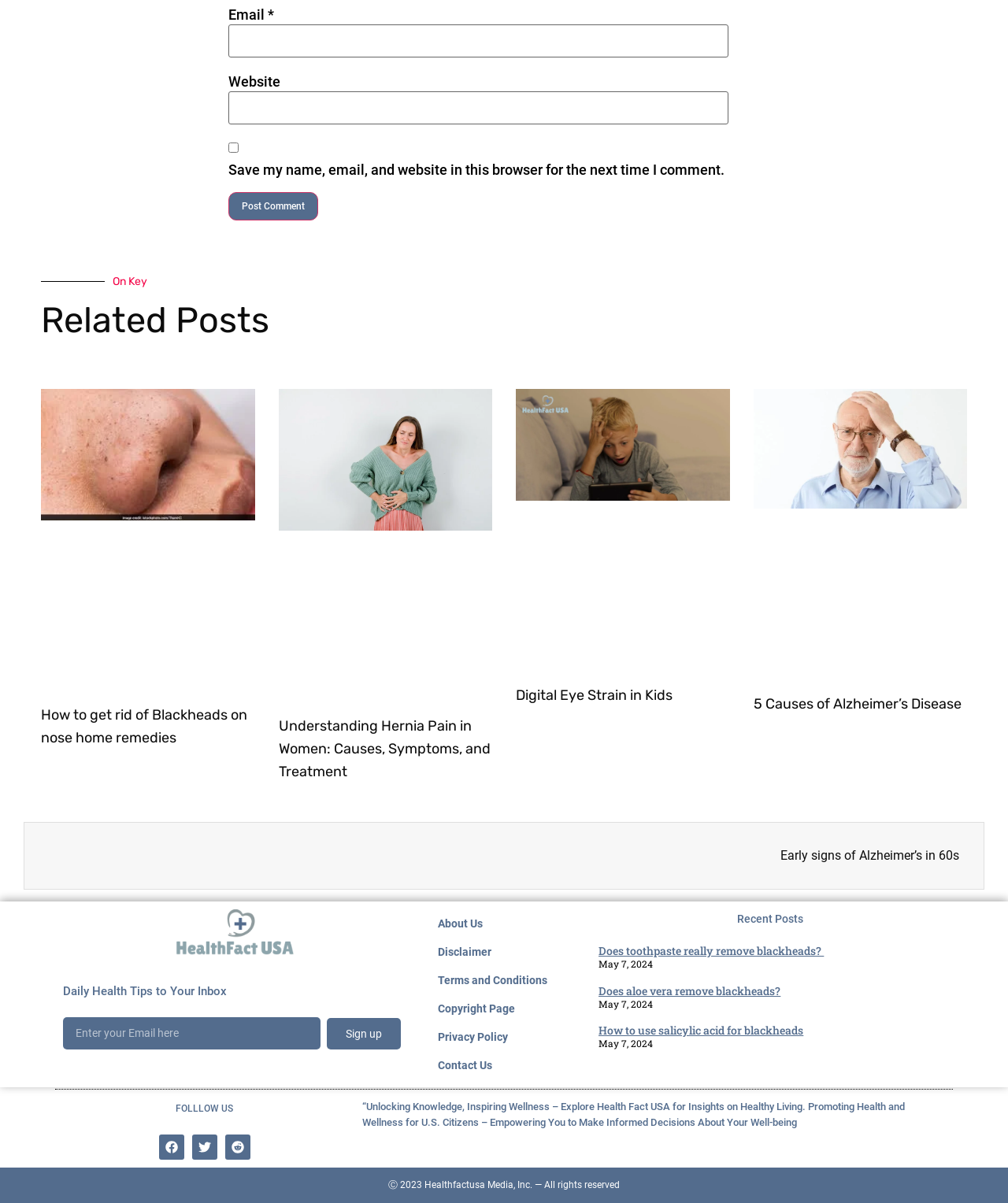Identify and provide the bounding box for the element described by: "Sign up".

[0.324, 0.846, 0.397, 0.872]